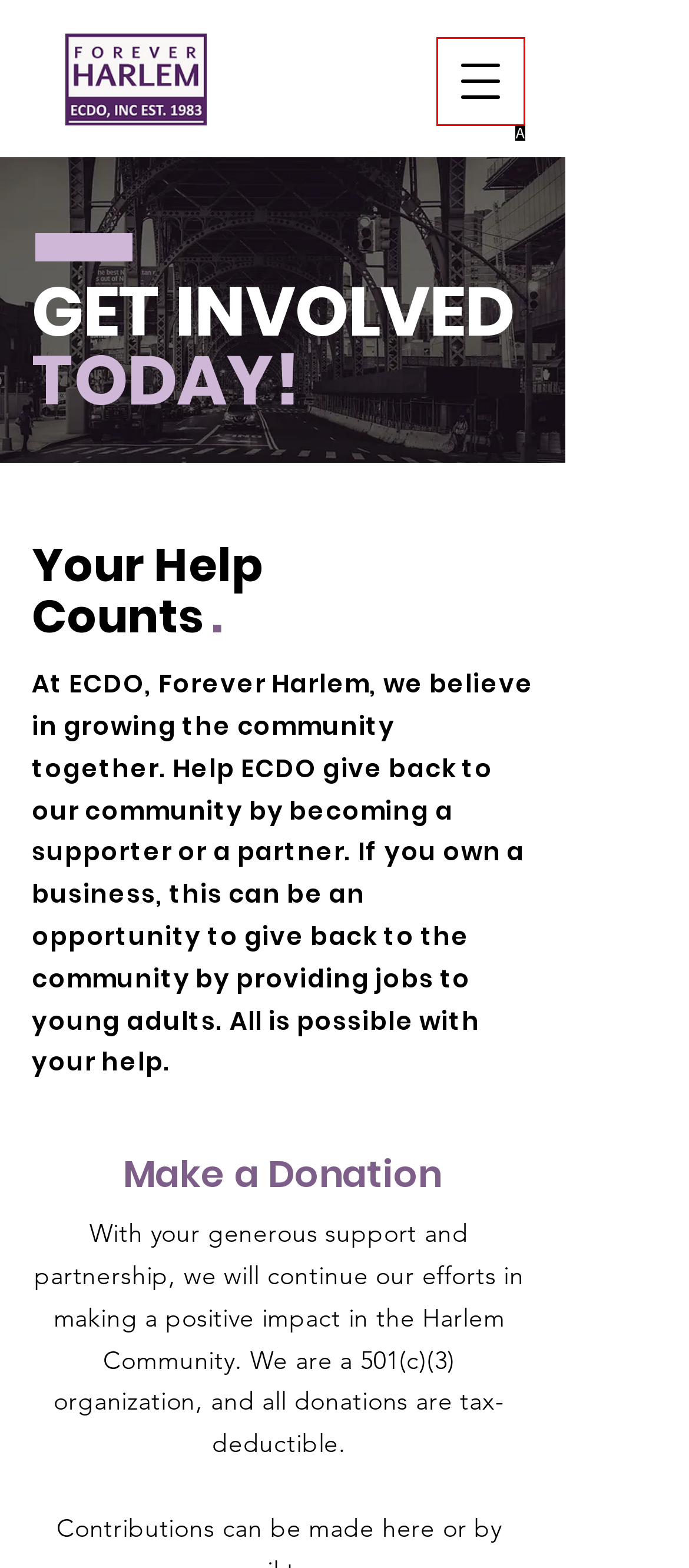Tell me which one HTML element best matches the description: aria-label="Open navigation menu"
Answer with the option's letter from the given choices directly.

A